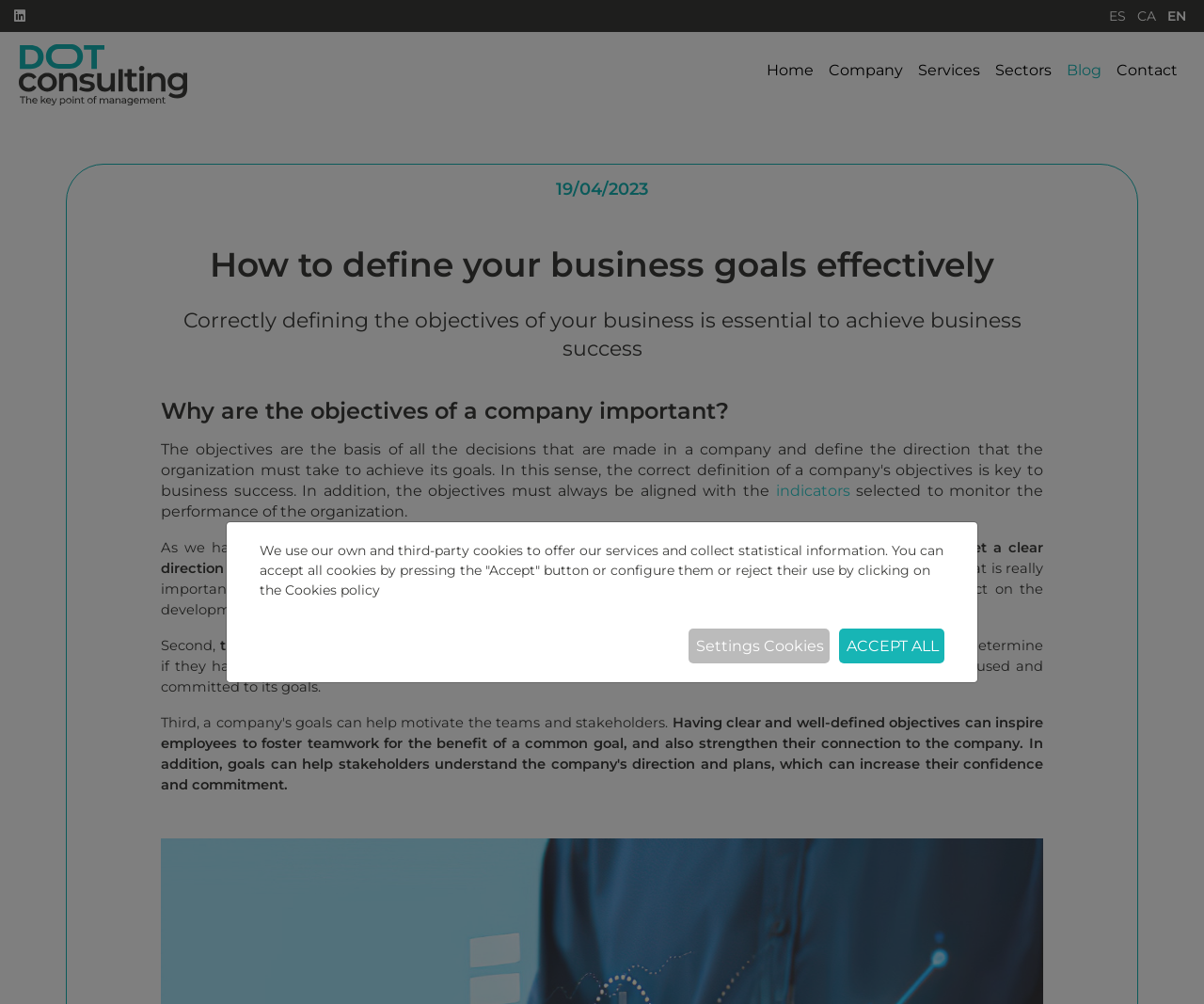Please determine the bounding box coordinates for the UI element described here. Use the format (top-left x, top-left y, bottom-right x, bottom-right y) with values bounded between 0 and 1: Add to cart

None